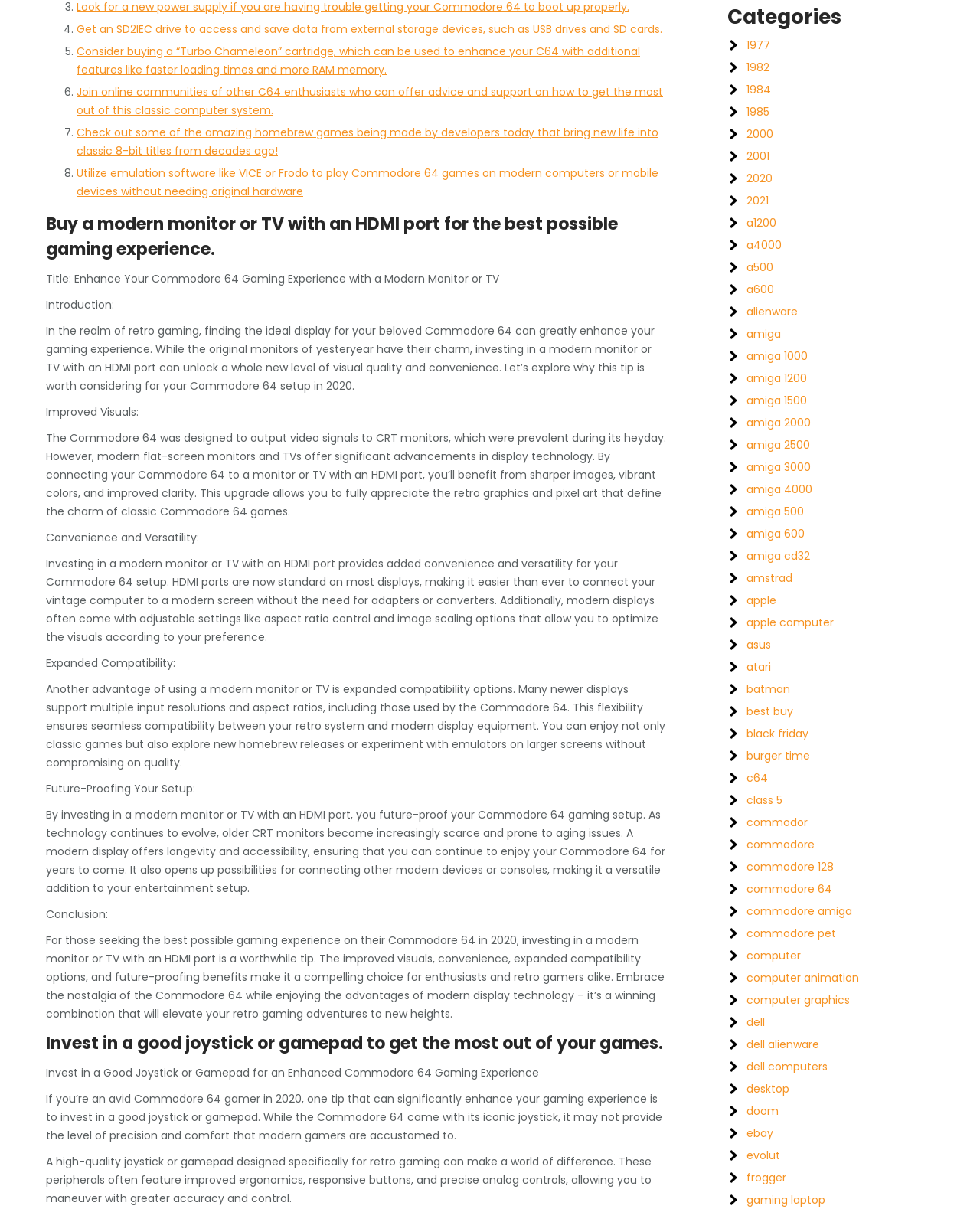What is the main topic of the webpage?
Answer the question with detailed information derived from the image.

The webpage is about enhancing the Commodore 64 gaming experience, as evident from the headings and content of the webpage, which discusses tips and tricks for improving the gaming experience on this retro computer system.